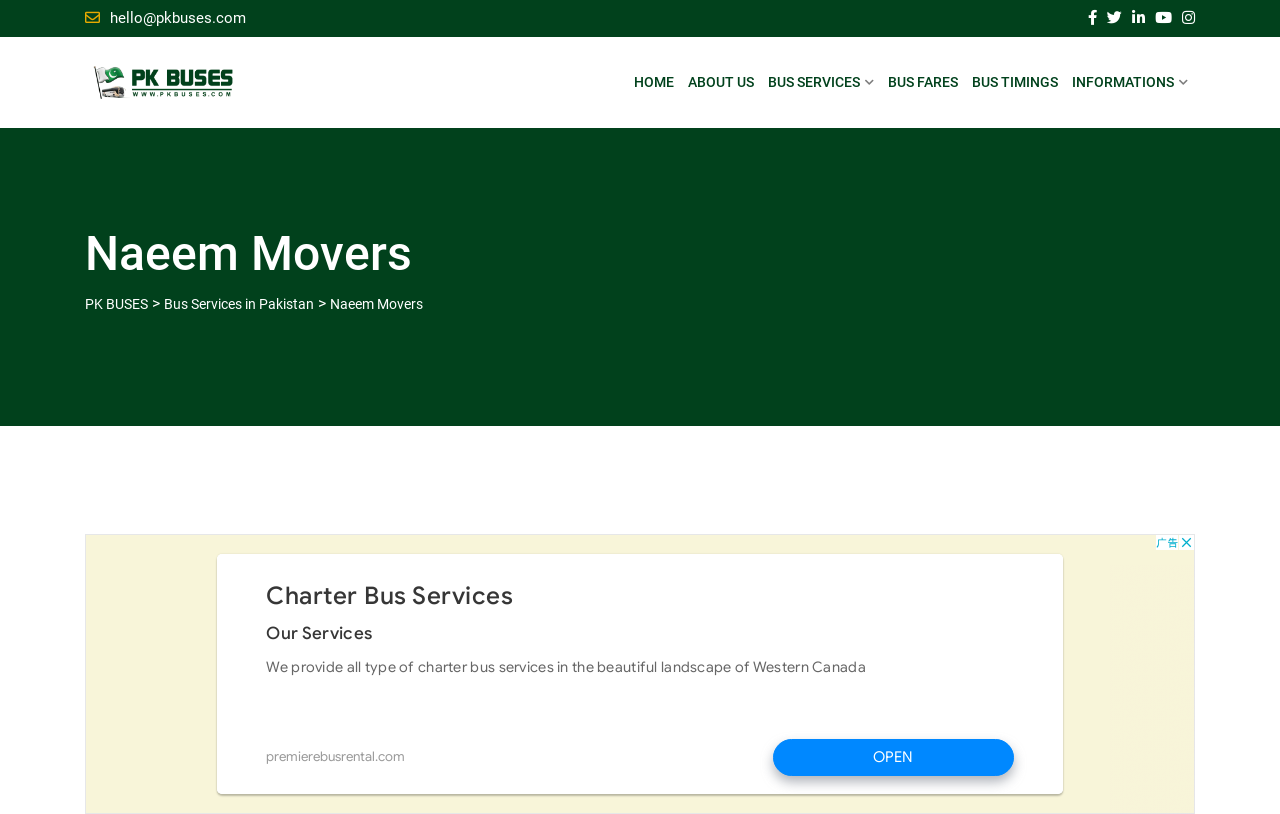Determine the bounding box coordinates for the UI element with the following description: "hello@pkbuses.com". The coordinates should be four float numbers between 0 and 1, represented as [left, top, right, bottom].

[0.086, 0.011, 0.192, 0.033]